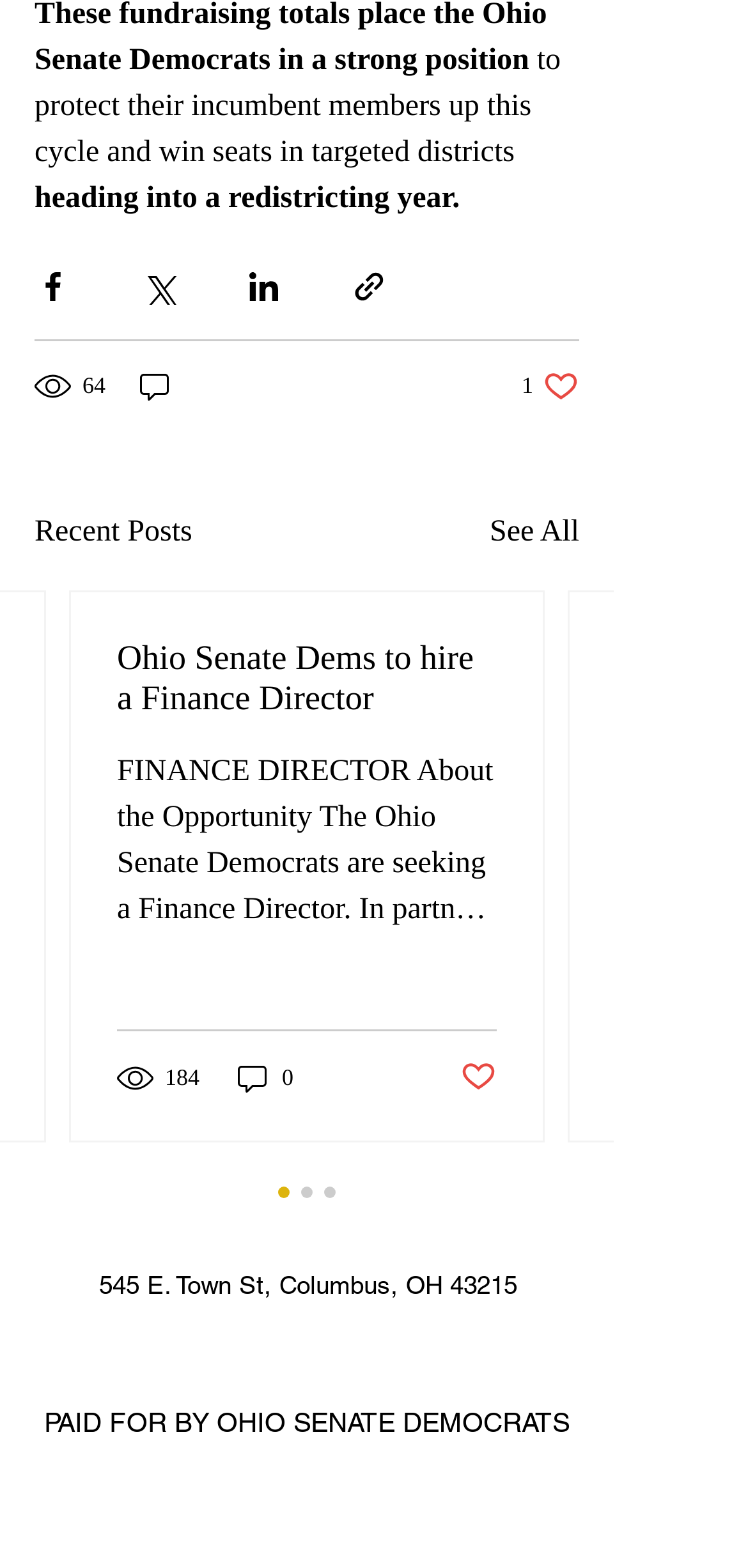Kindly determine the bounding box coordinates for the area that needs to be clicked to execute this instruction: "View recent posts".

[0.046, 0.325, 0.257, 0.354]